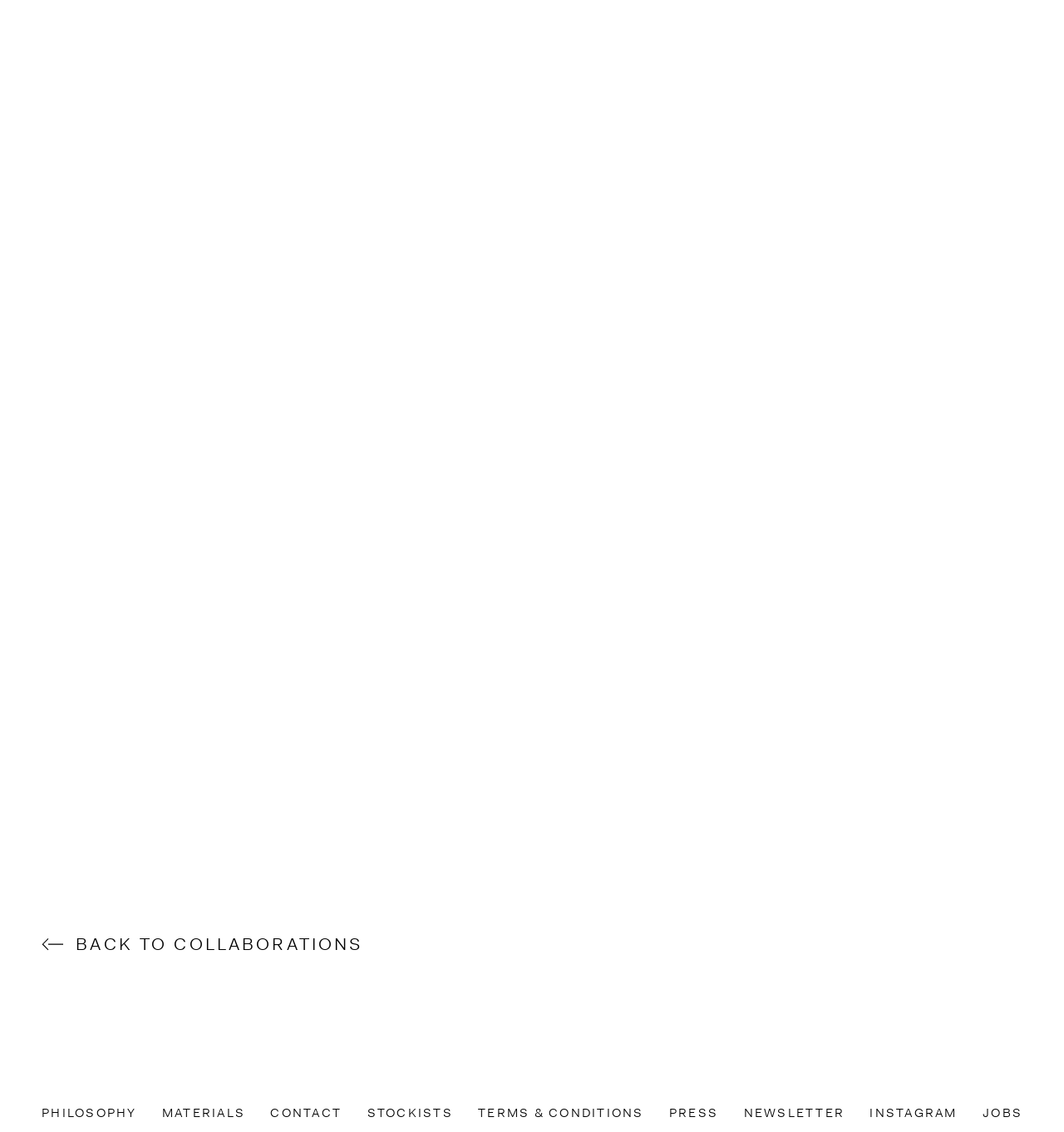Bounding box coordinates are specified in the format (top-left x, top-left y, bottom-right x, bottom-right y). All values are floating point numbers bounded between 0 and 1. Please provide the bounding box coordinate of the region this sentence describes: Contact

[0.254, 0.976, 0.321, 0.99]